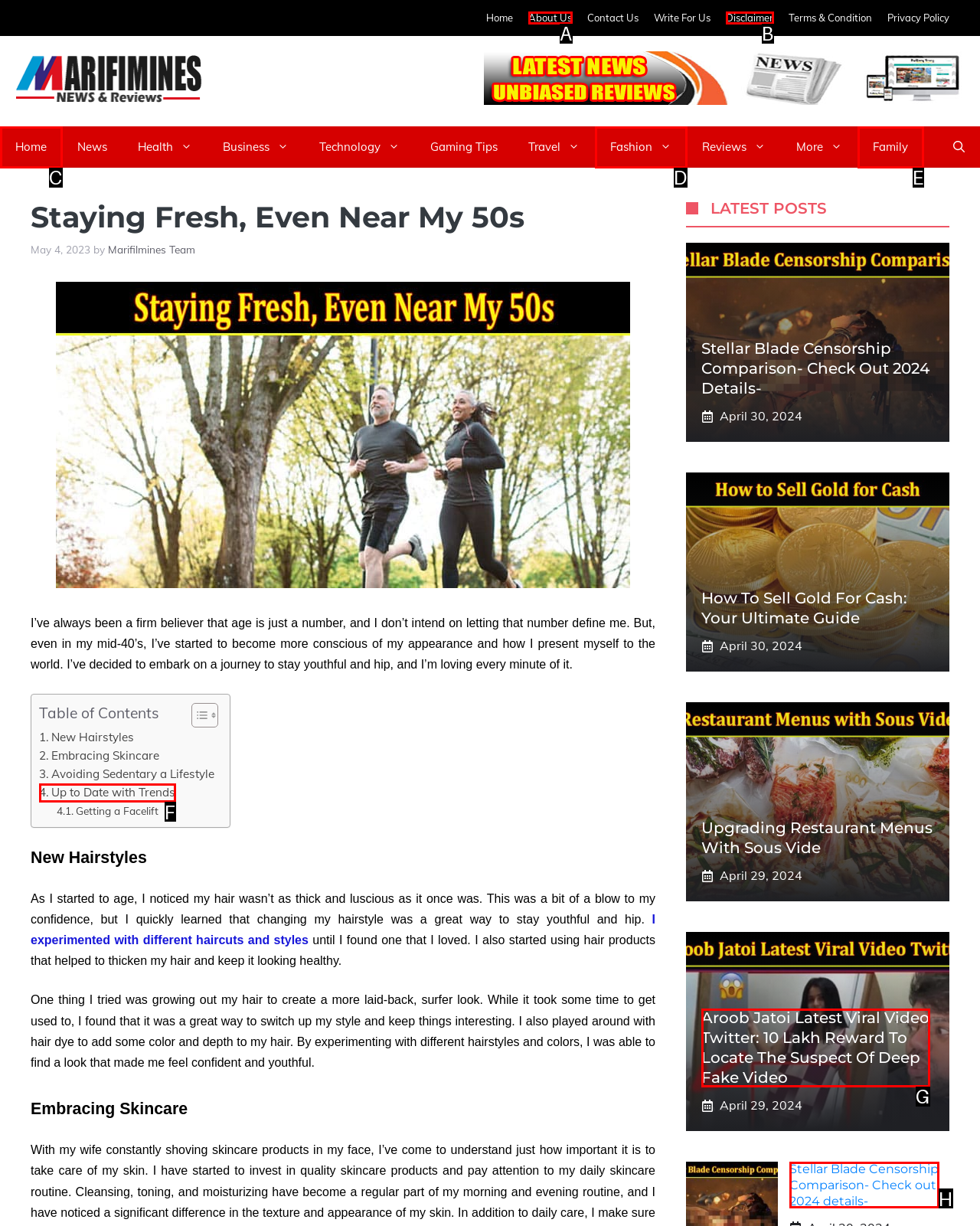Determine which UI element matches this description: Up to Date with Trends
Reply with the appropriate option's letter.

F